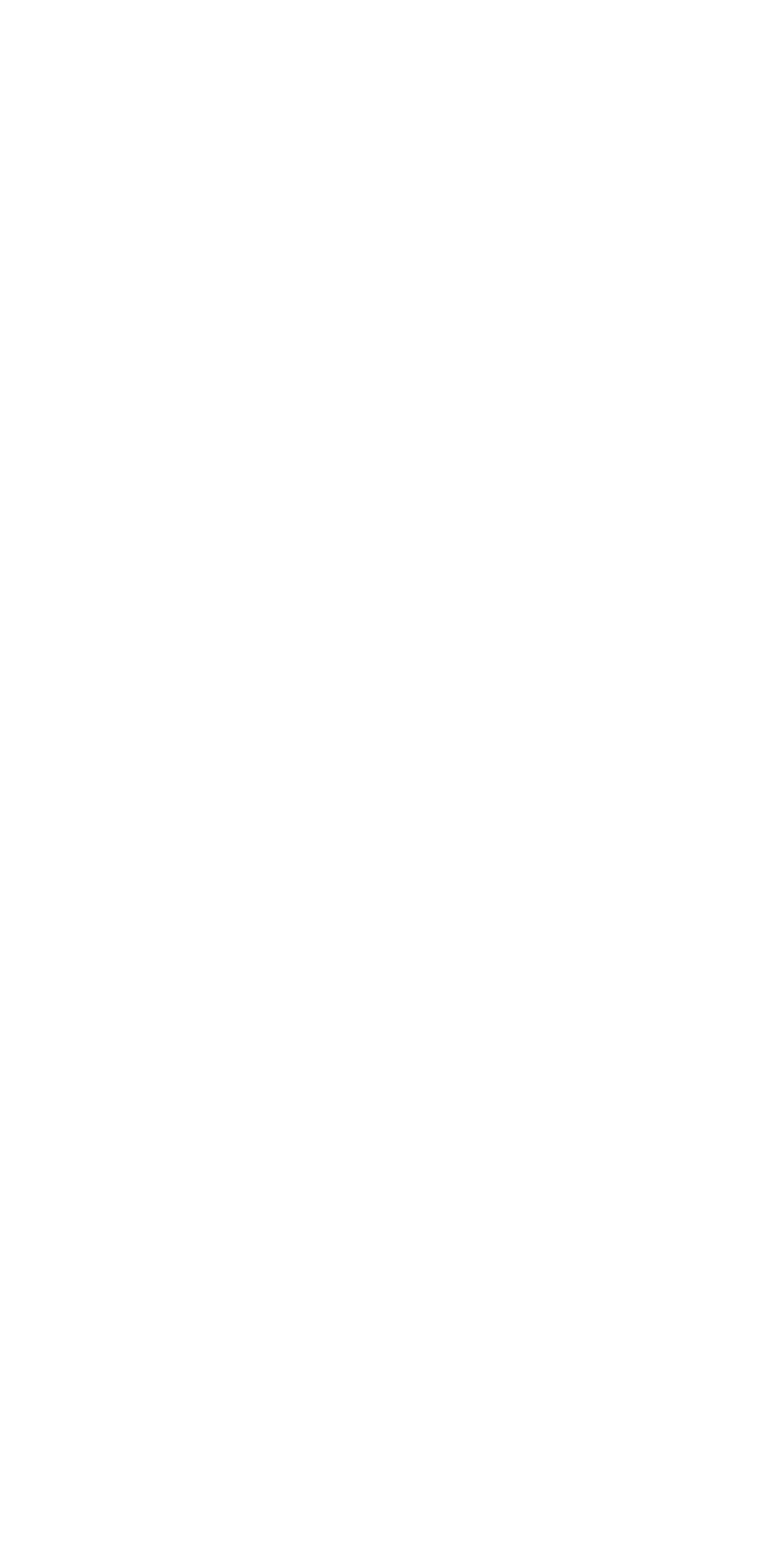How many menu toggles are available in the footer?
Provide an in-depth and detailed answer to the question.

The footer of the webpage contains four menu toggles, which are 'Explore Menu toggle', 'Undergraduate Menu toggle', 'Postgraduate Menu toggle', and 'Policy Menu toggle'. These toggles allow users to access different sections of the website.